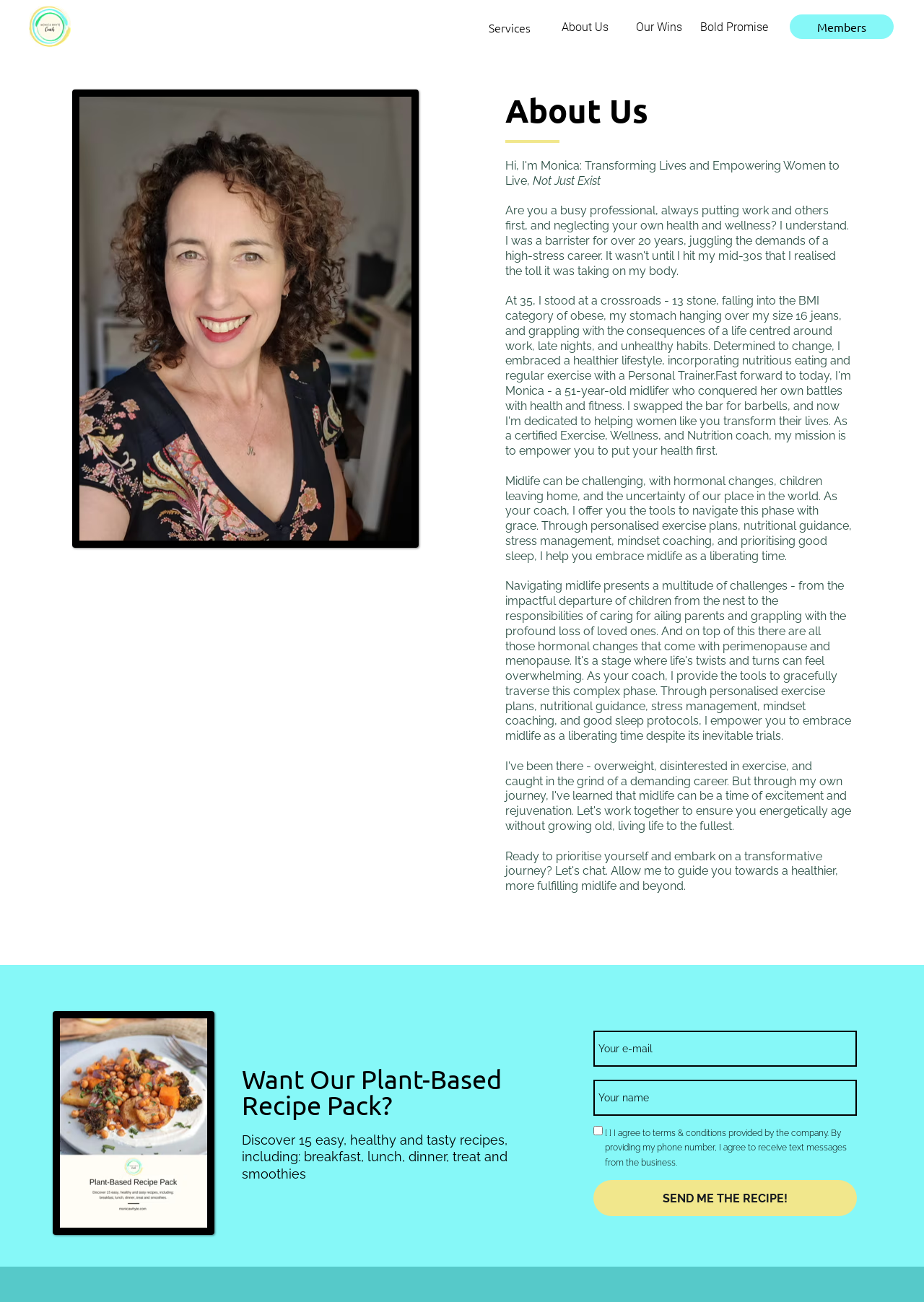Point out the bounding box coordinates of the section to click in order to follow this instruction: "Enter your email address in the text box".

[0.642, 0.792, 0.927, 0.819]